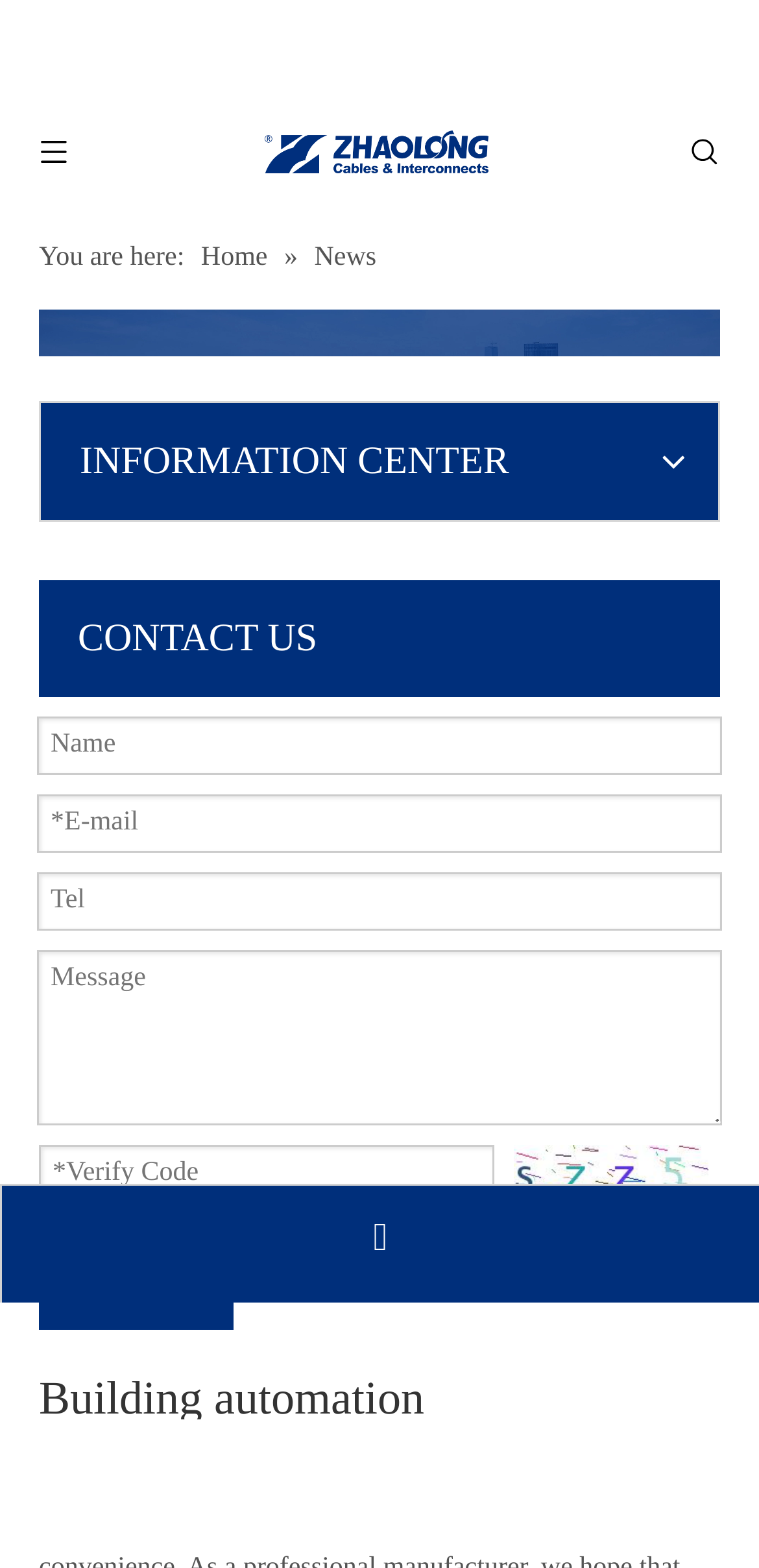What is the purpose of the 'Verify Code' field?
Could you please answer the question thoroughly and with as much detail as possible?

I inferred this answer by looking at the 'Verify Code' field and the associated link 'Verify Code'. This suggests that the purpose of this field is to verify something, likely to prevent spam or automated submissions.